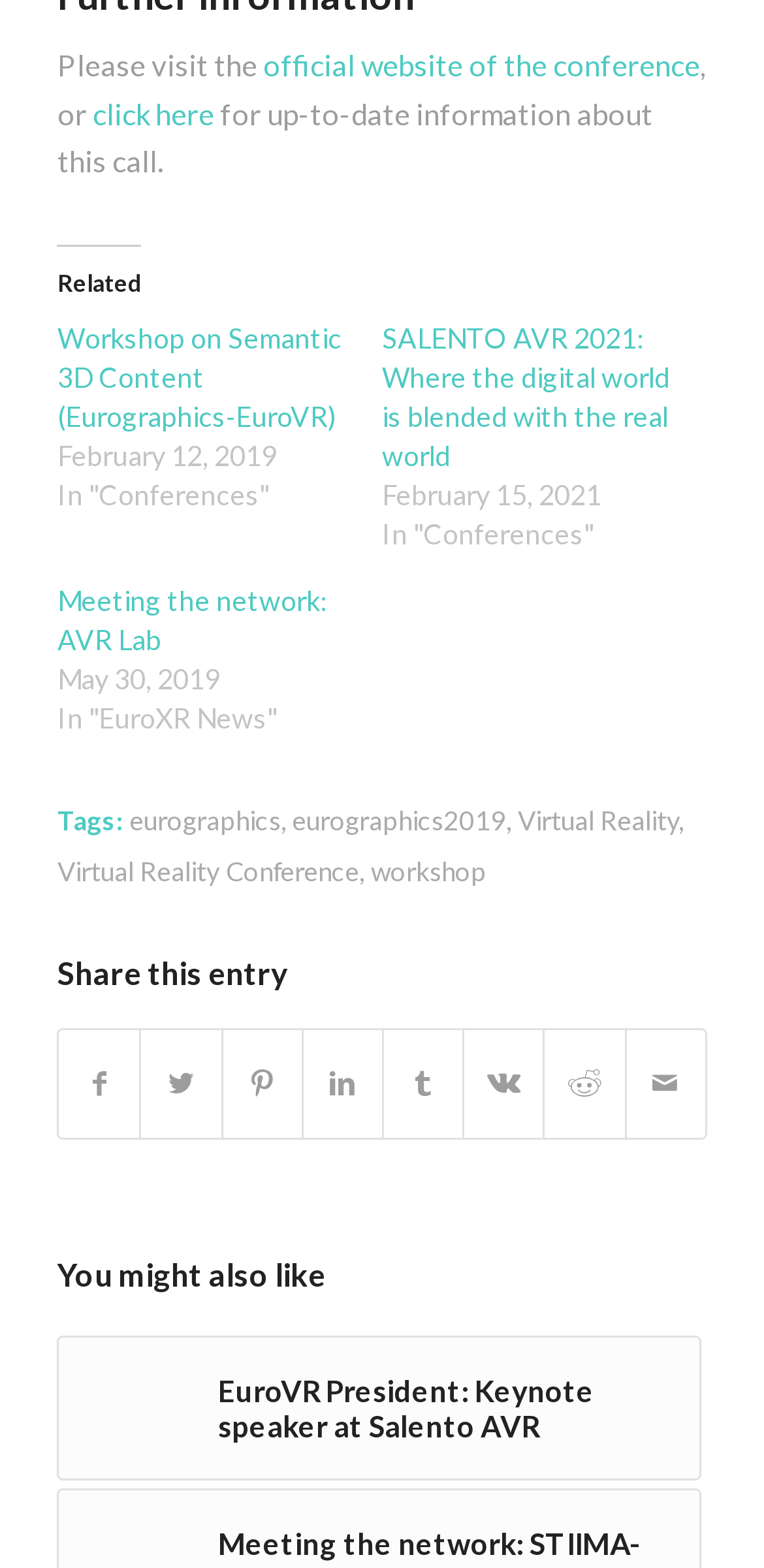Identify the bounding box coordinates of the clickable region necessary to fulfill the following instruction: "visit the official website of the conference". The bounding box coordinates should be four float numbers between 0 and 1, i.e., [left, top, right, bottom].

[0.344, 0.03, 0.916, 0.052]